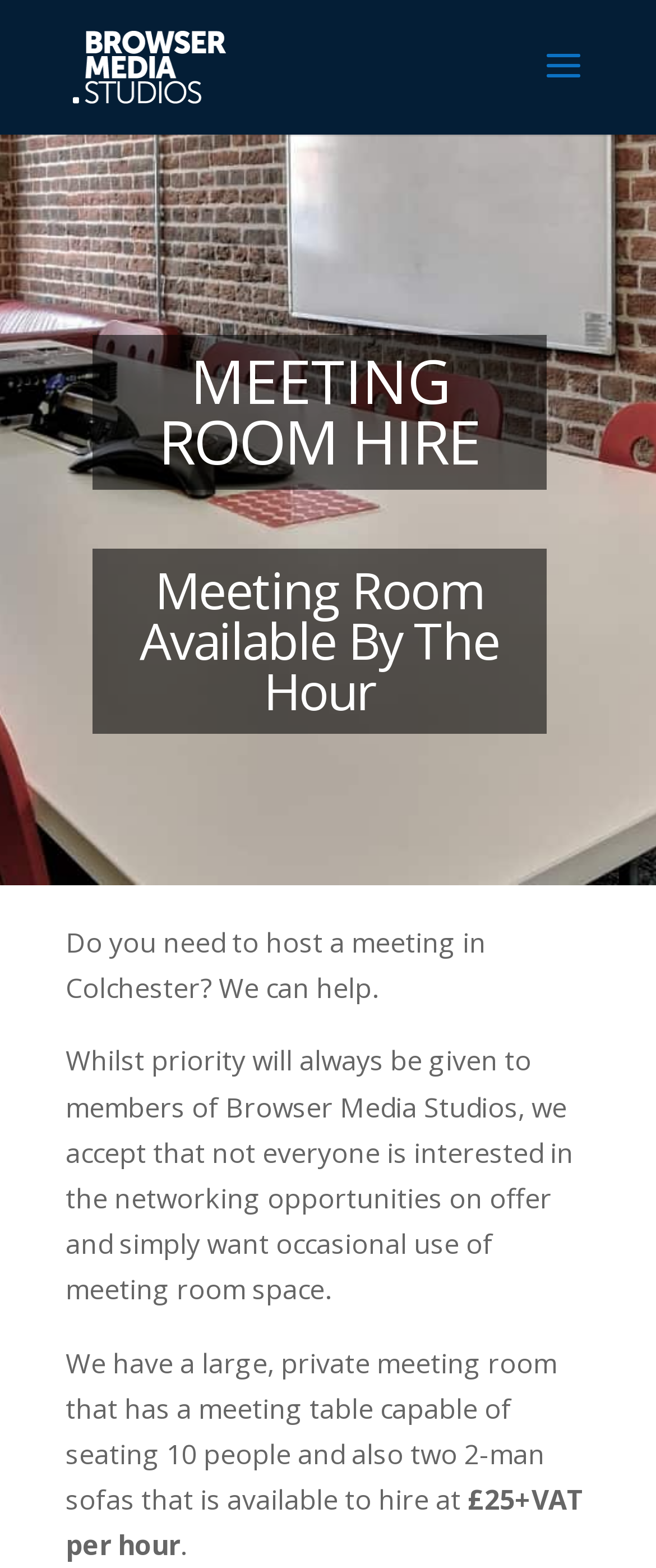Give a one-word or phrase response to the following question: What is the hourly rate for the meeting room?

£25+VAT